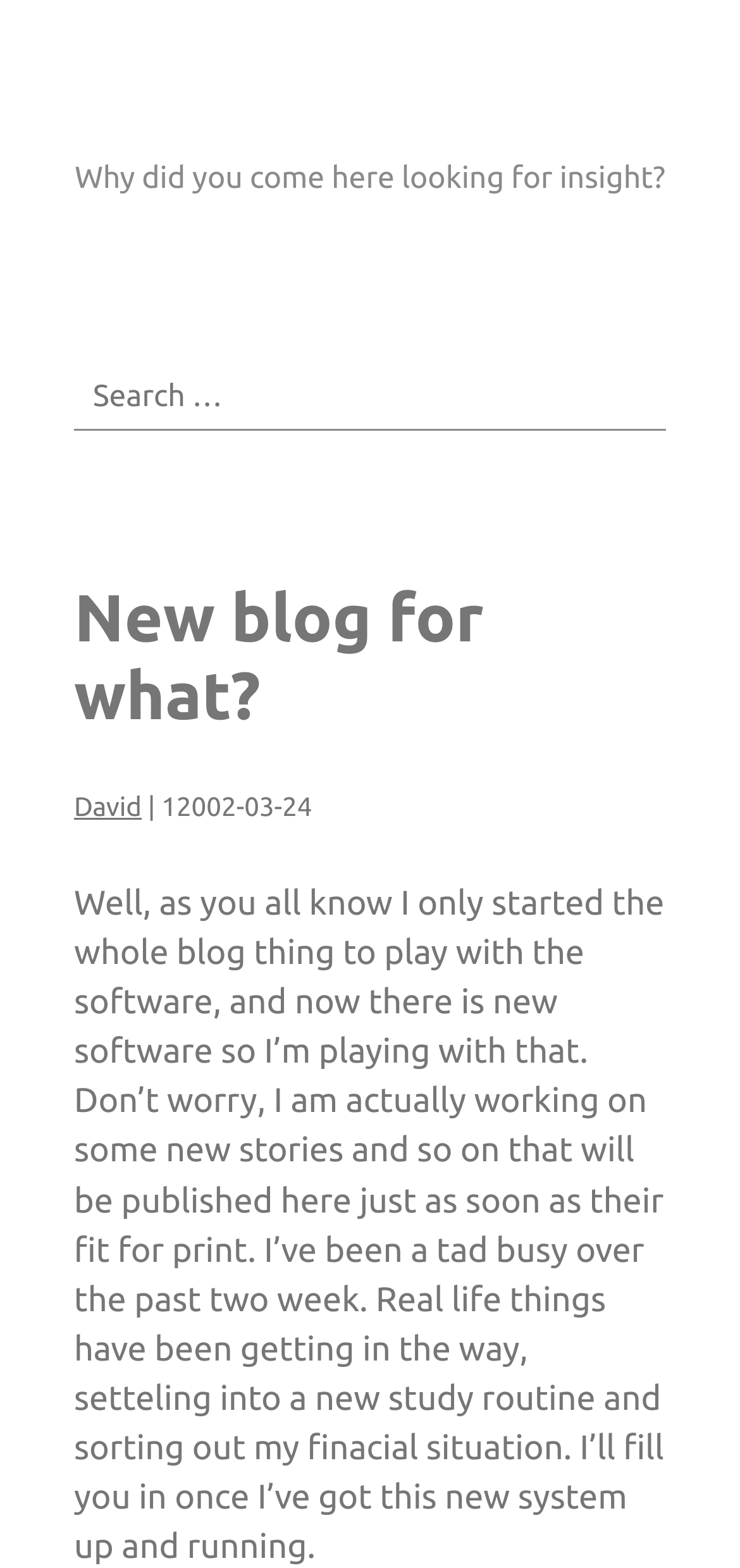What is the blogger playing with?
Analyze the screenshot and provide a detailed answer to the question.

The blogger mentions in the blog post that they started the blog to play with software, and now they are playing with new software, which suggests that they are experimenting with new blogging tools or platforms.